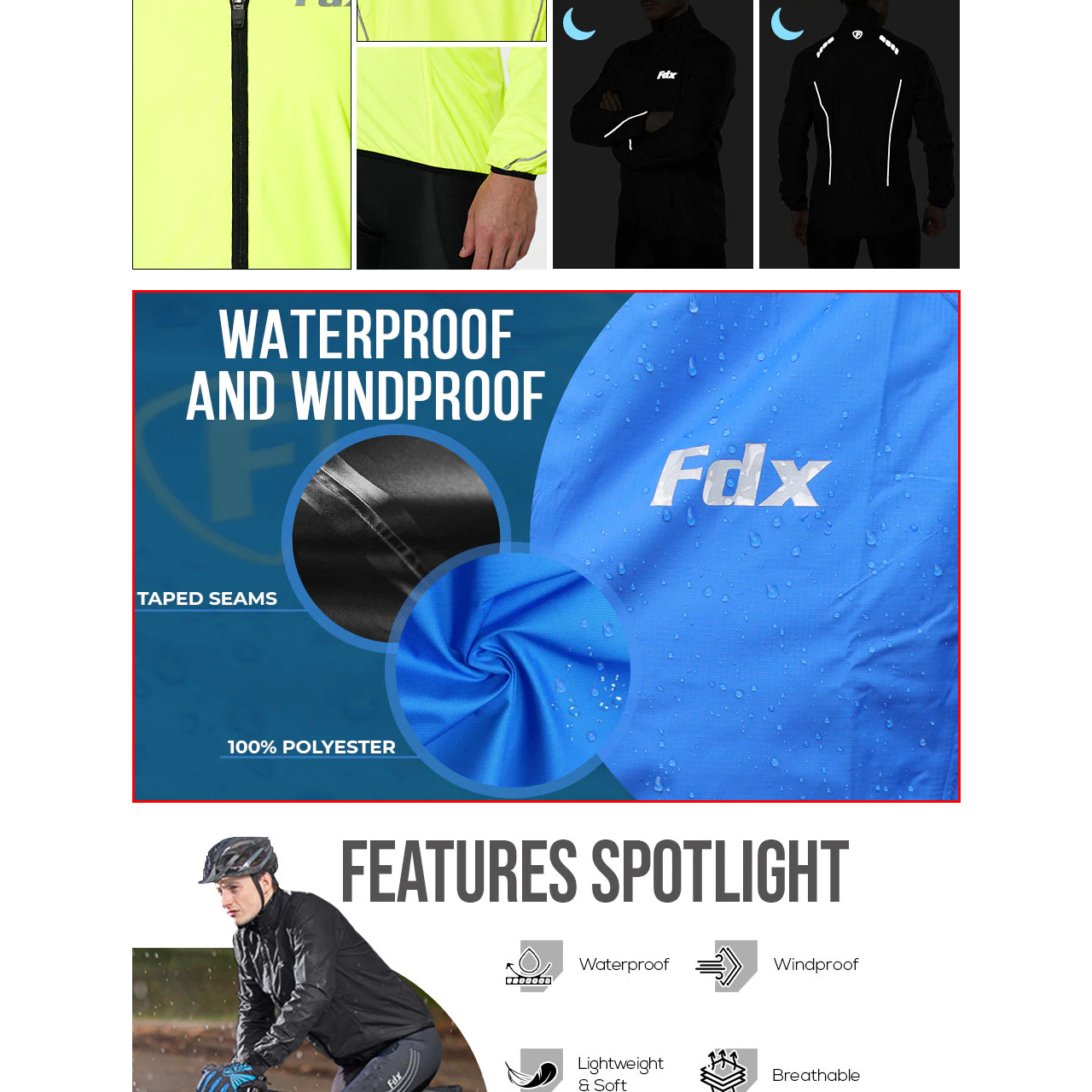Pay special attention to the segment of the image inside the red box and offer a detailed answer to the question that follows, based on what you see: What is the purpose of 'TAPED SEAMS' in the fabric?

The image highlights the term 'TAPED SEAMS' which suggests that the seams of the fabric are taped to prevent water from seeping in, thereby enhancing the fabric's waterproofing capabilities.